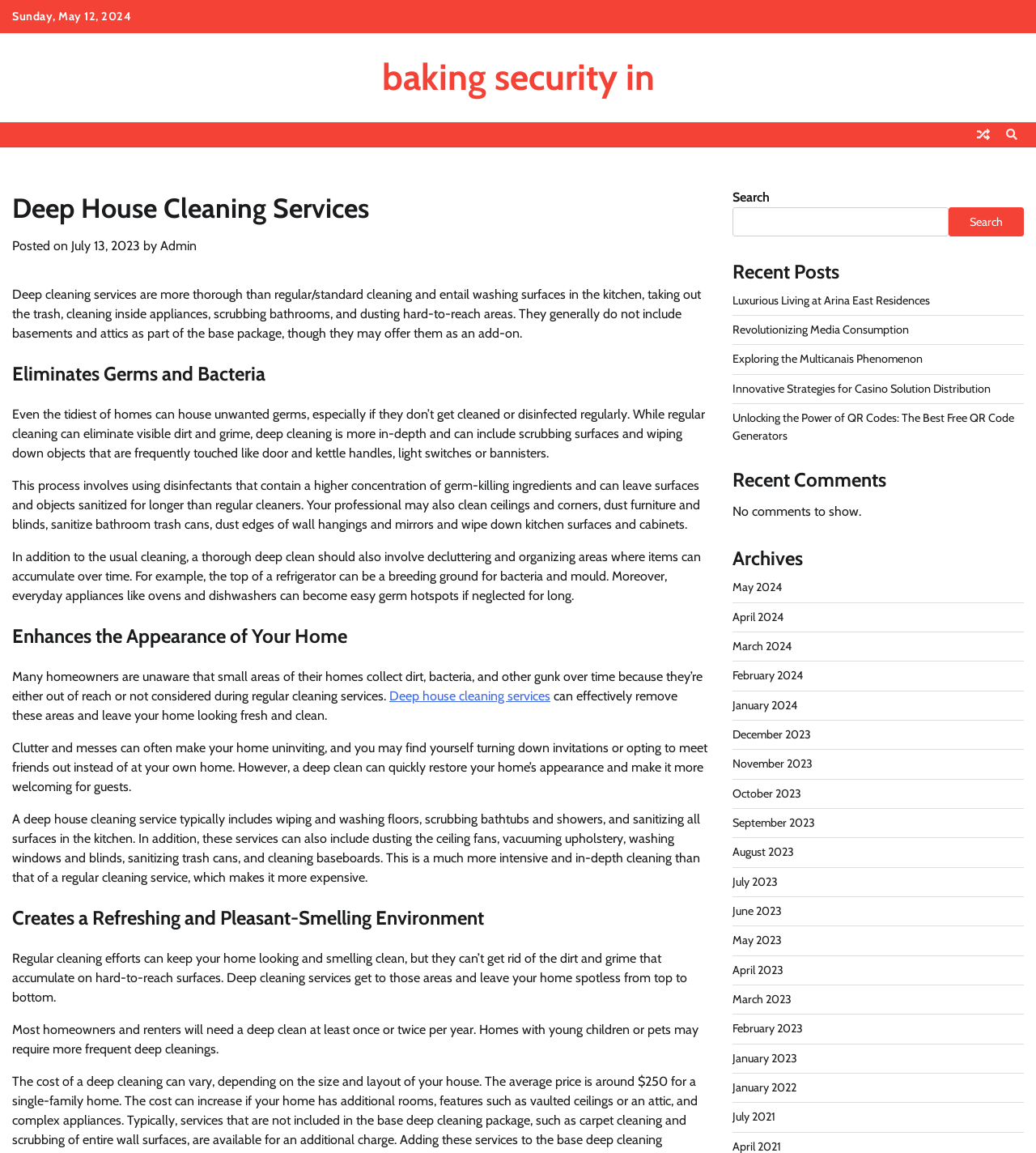Specify the bounding box coordinates of the region I need to click to perform the following instruction: "Search for something". The coordinates must be four float numbers in the range of 0 to 1, i.e., [left, top, right, bottom].

[0.707, 0.18, 0.916, 0.205]